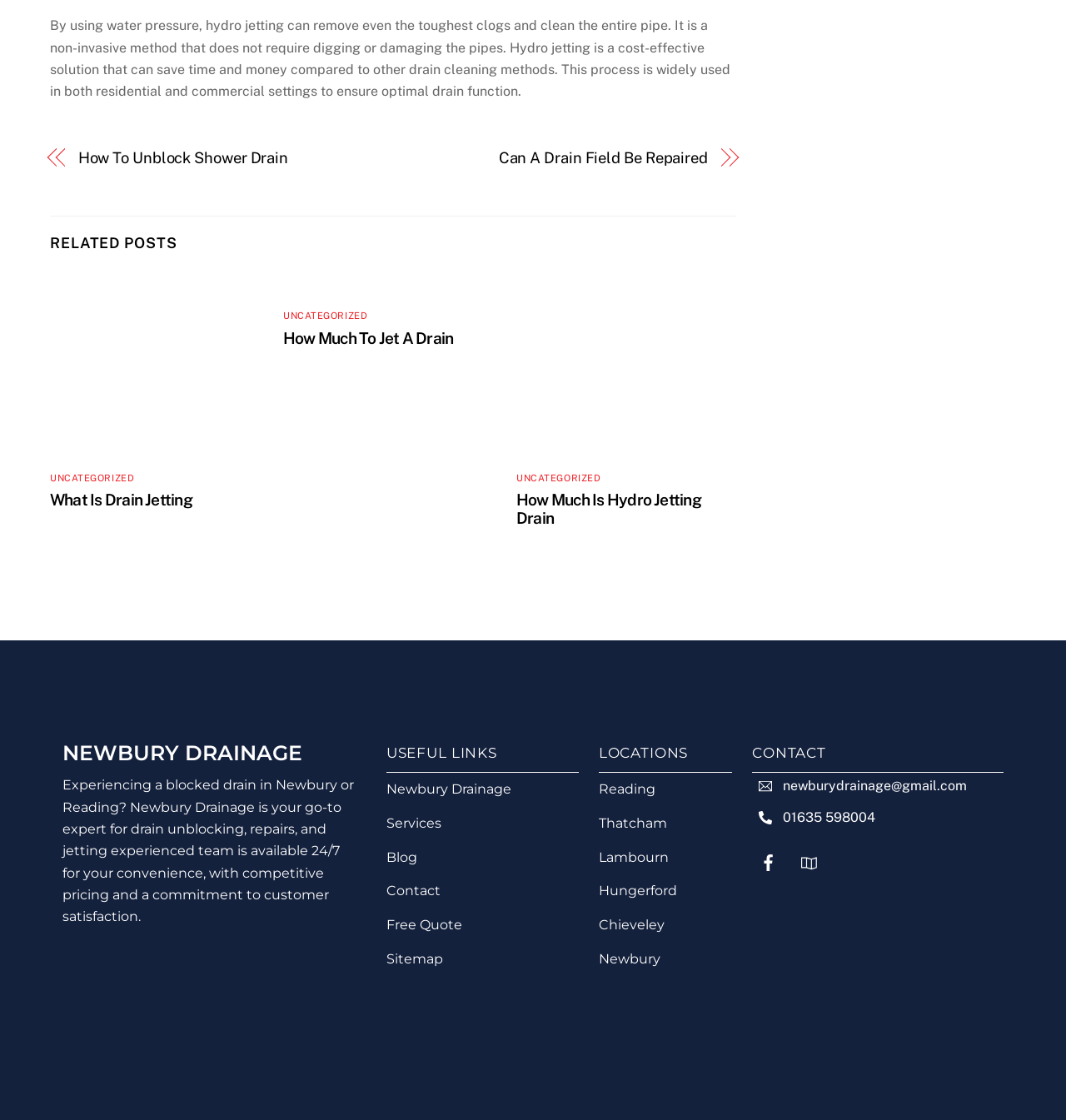Identify the bounding box of the UI component described as: "How To Unblock Shower Drain".

[0.073, 0.131, 0.349, 0.151]